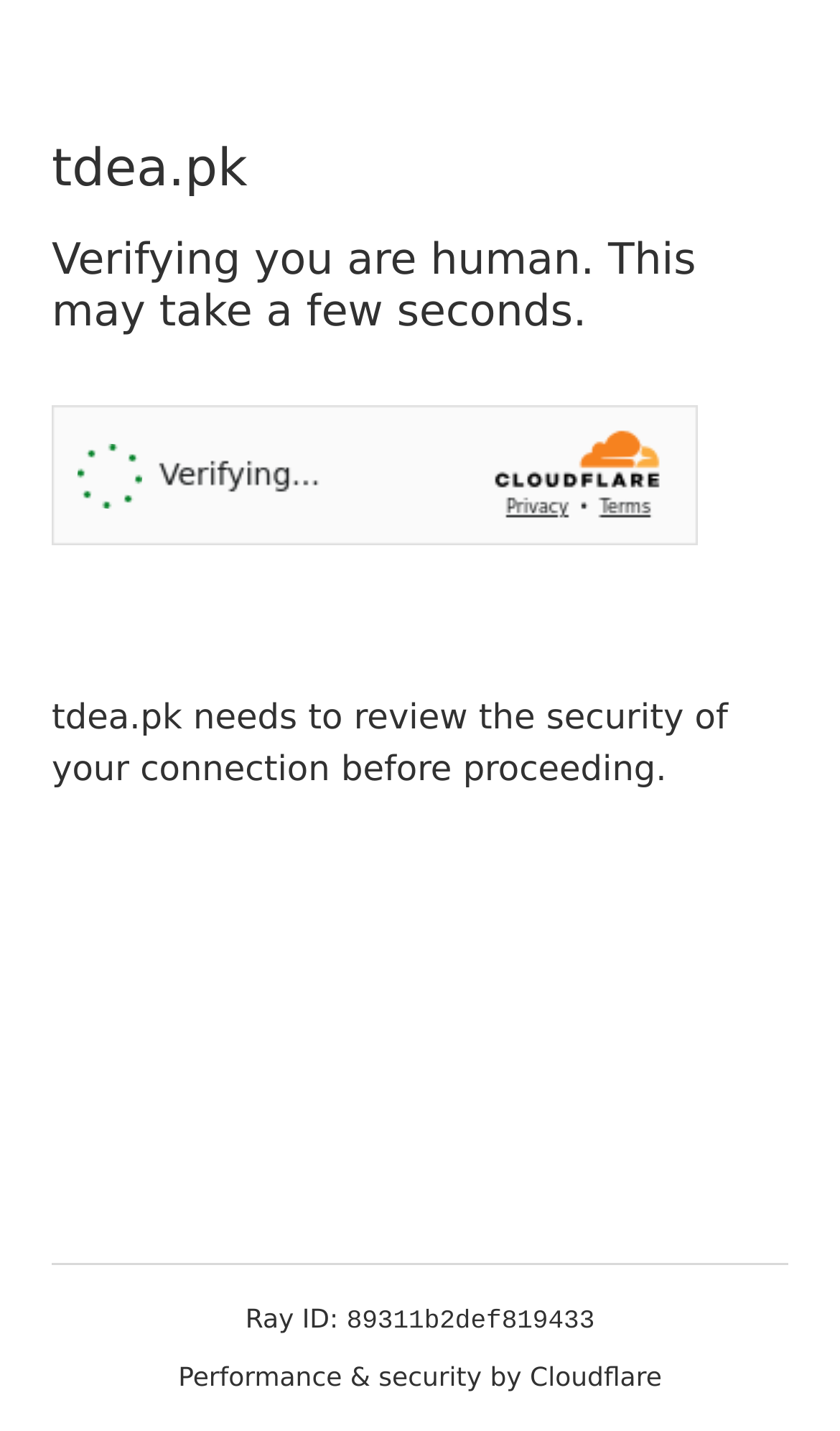What is the provider of the performance and security?
Give a comprehensive and detailed explanation for the question.

The provider of the performance and security is Cloudflare, as indicated by the text 'Performance & security by Cloudflare' at the bottom of the webpage.